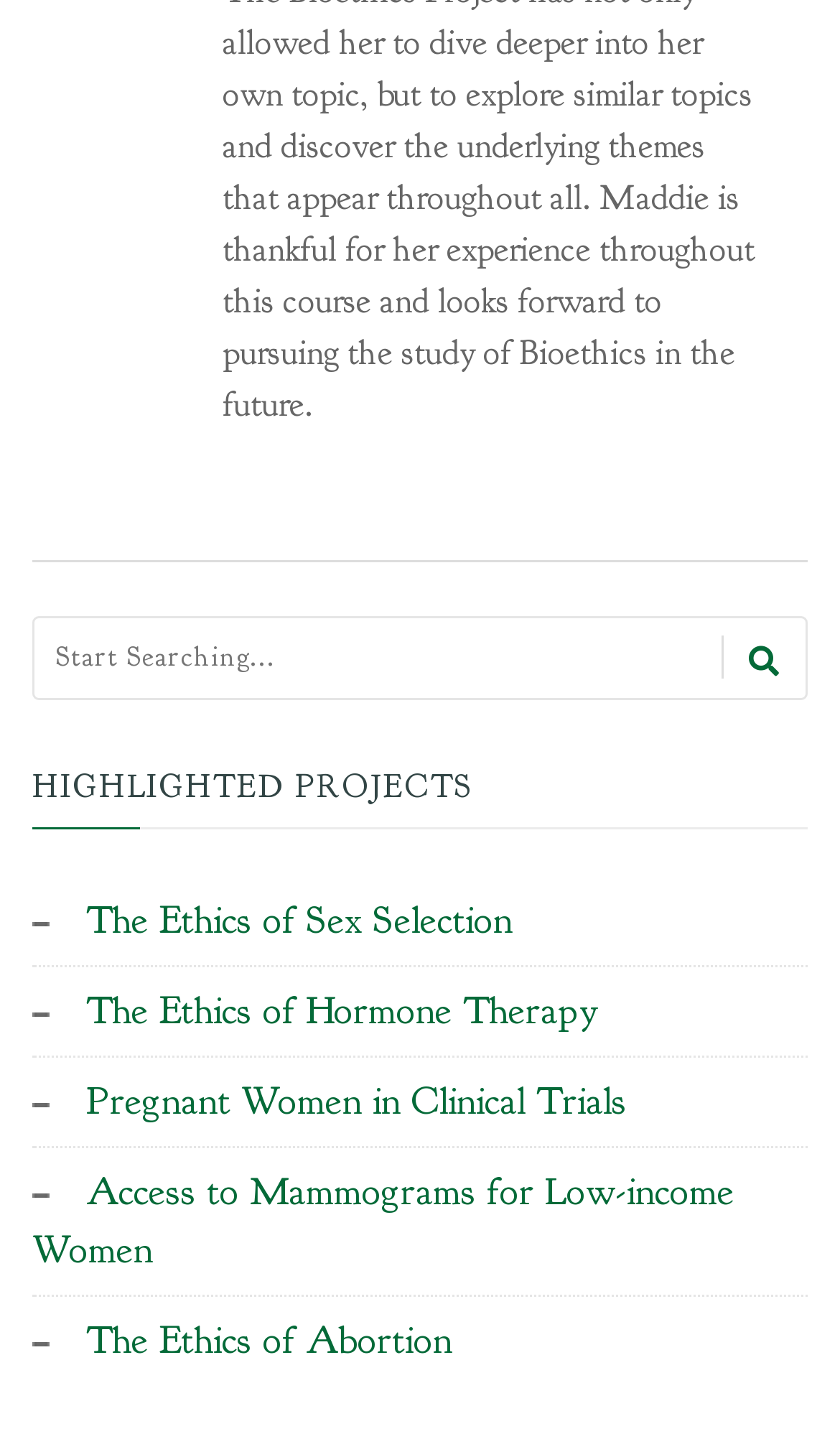Calculate the bounding box coordinates of the UI element given the description: "input value="1" aria-label="Quantity" value="1"".

None